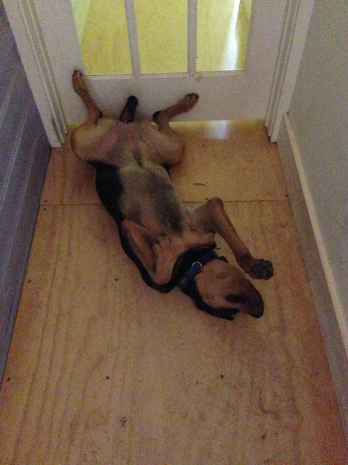What is visible around the dog's neck?
Using the information from the image, provide a comprehensive answer to the question.

The caption explicitly mentions that a collar is visible around the dog's neck, which suggests that the dog is domesticated and has an owner who takes care of it.